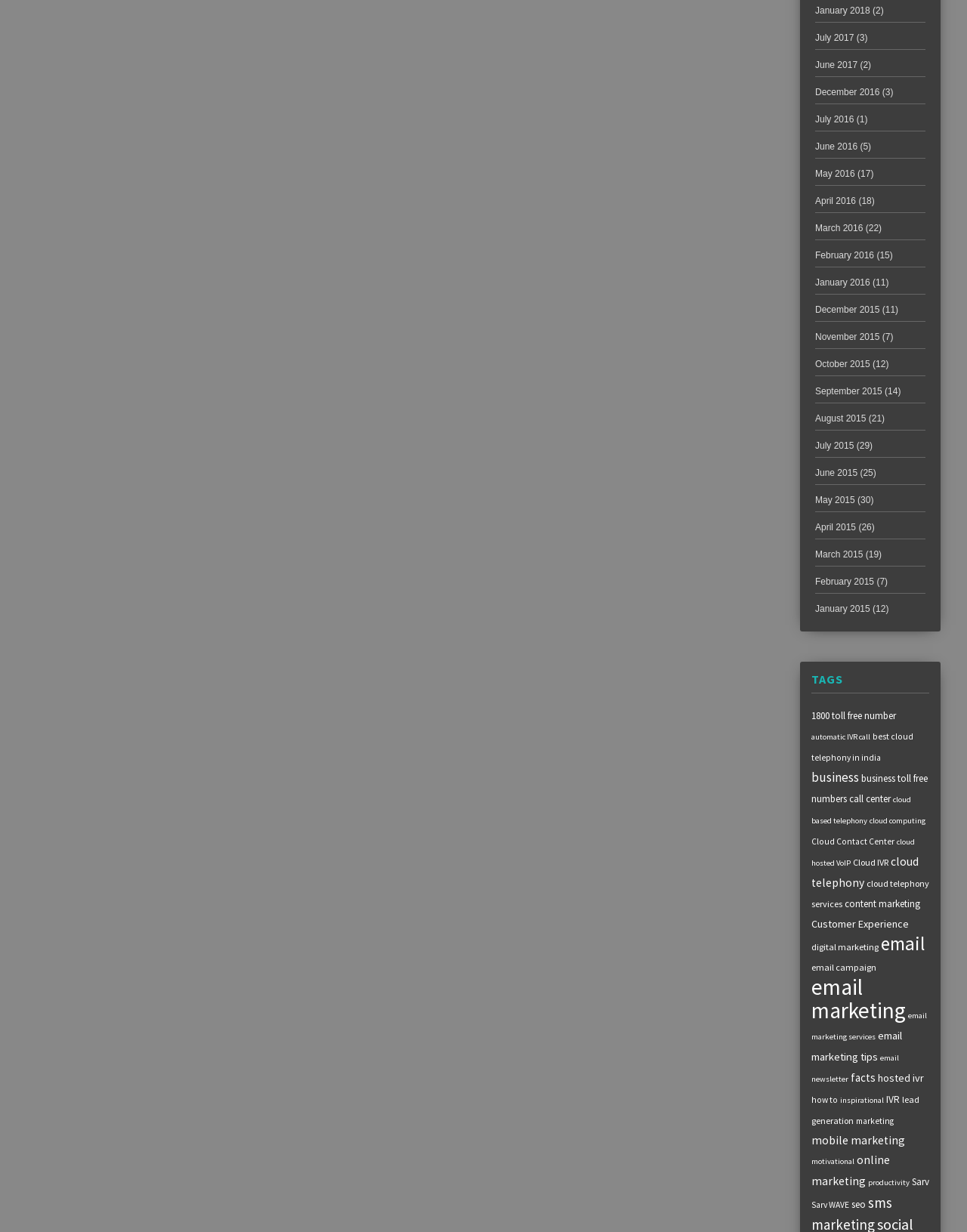Can you provide the bounding box coordinates for the element that should be clicked to implement the instruction: "Read the previous post about Aaron Vale"?

None